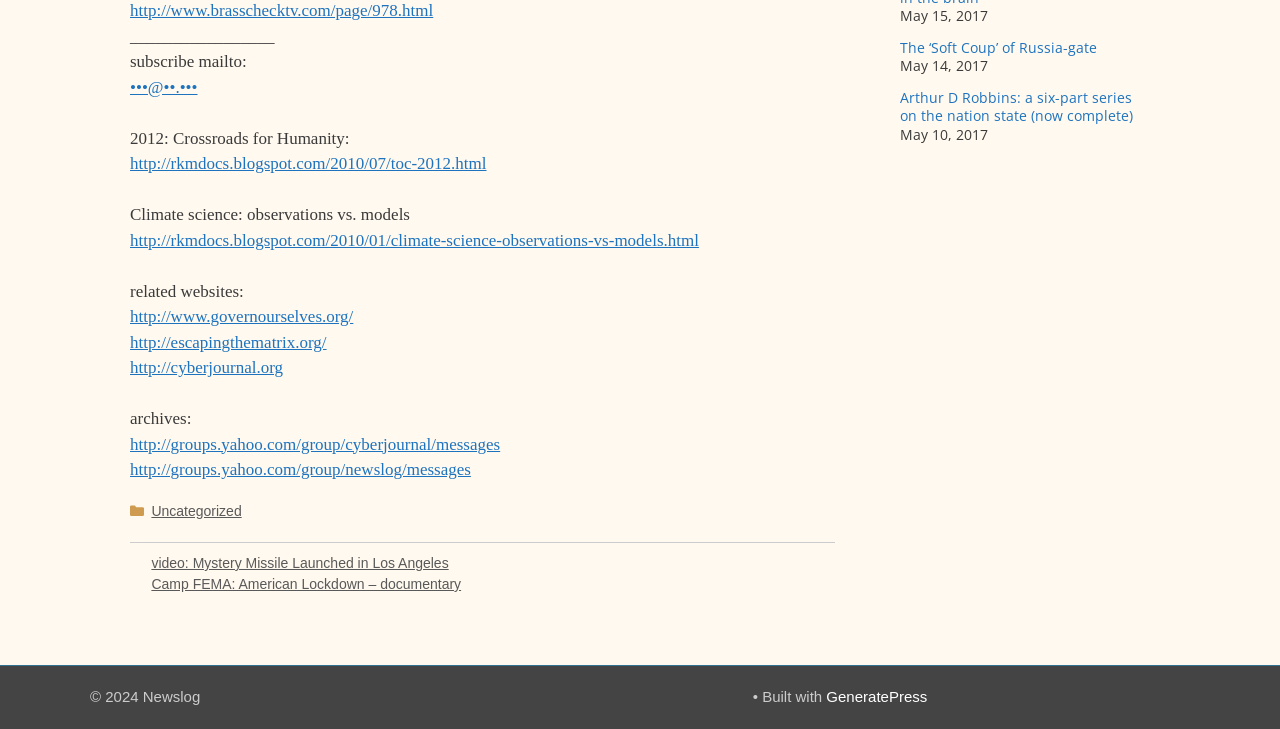Determine the bounding box for the UI element as described: "•••@••.•••". The coordinates should be represented as four float numbers between 0 and 1, formatted as [left, top, right, bottom].

[0.102, 0.106, 0.154, 0.133]